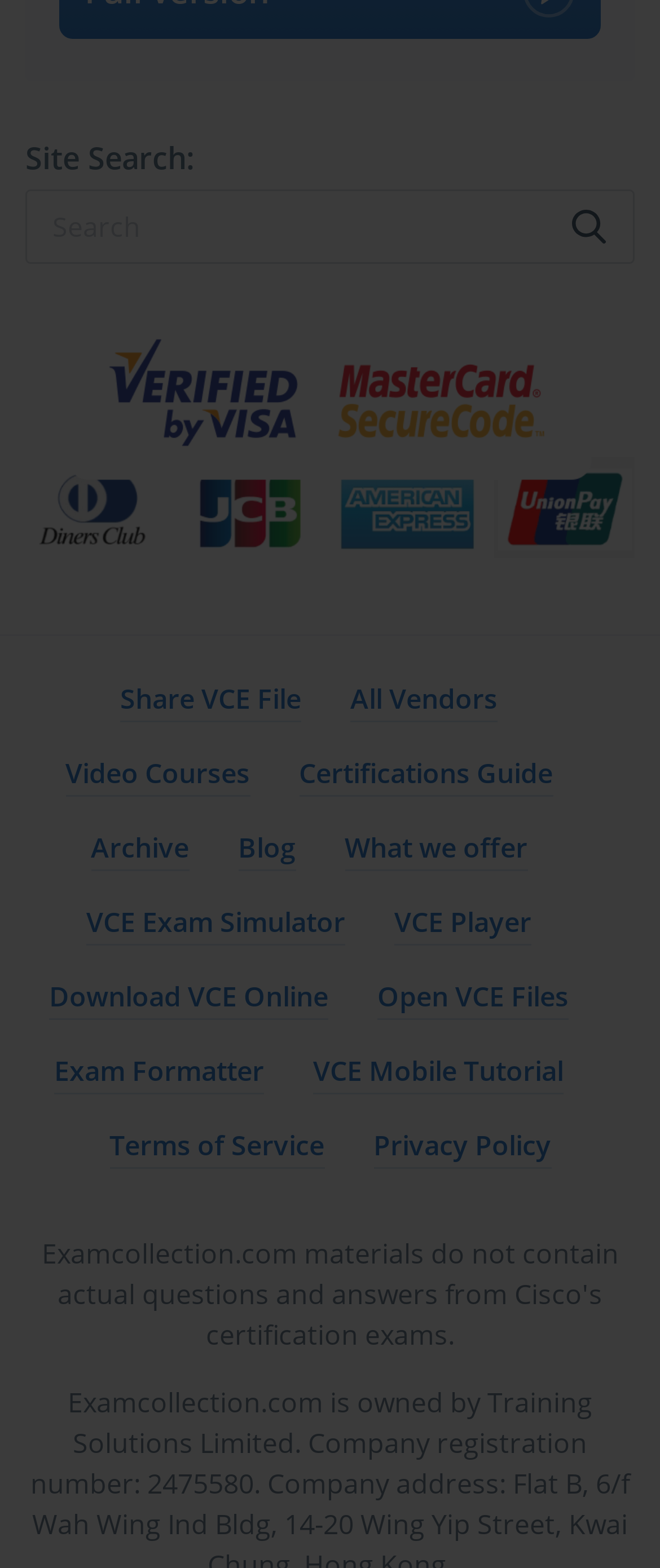Provide the bounding box coordinates of the UI element this sentence describes: "Follow".

None